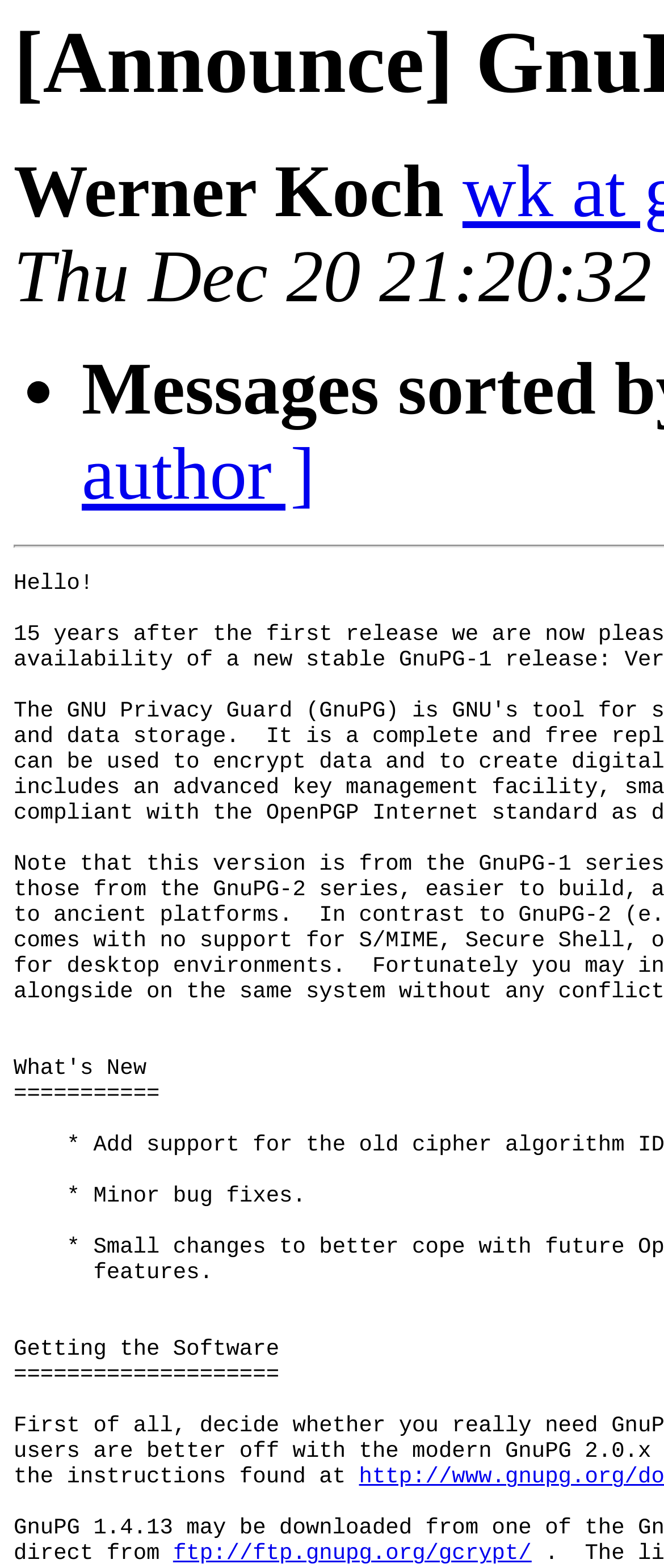Given the webpage screenshot, identify the bounding box of the UI element that matches this description: "Medical Deductions".

None